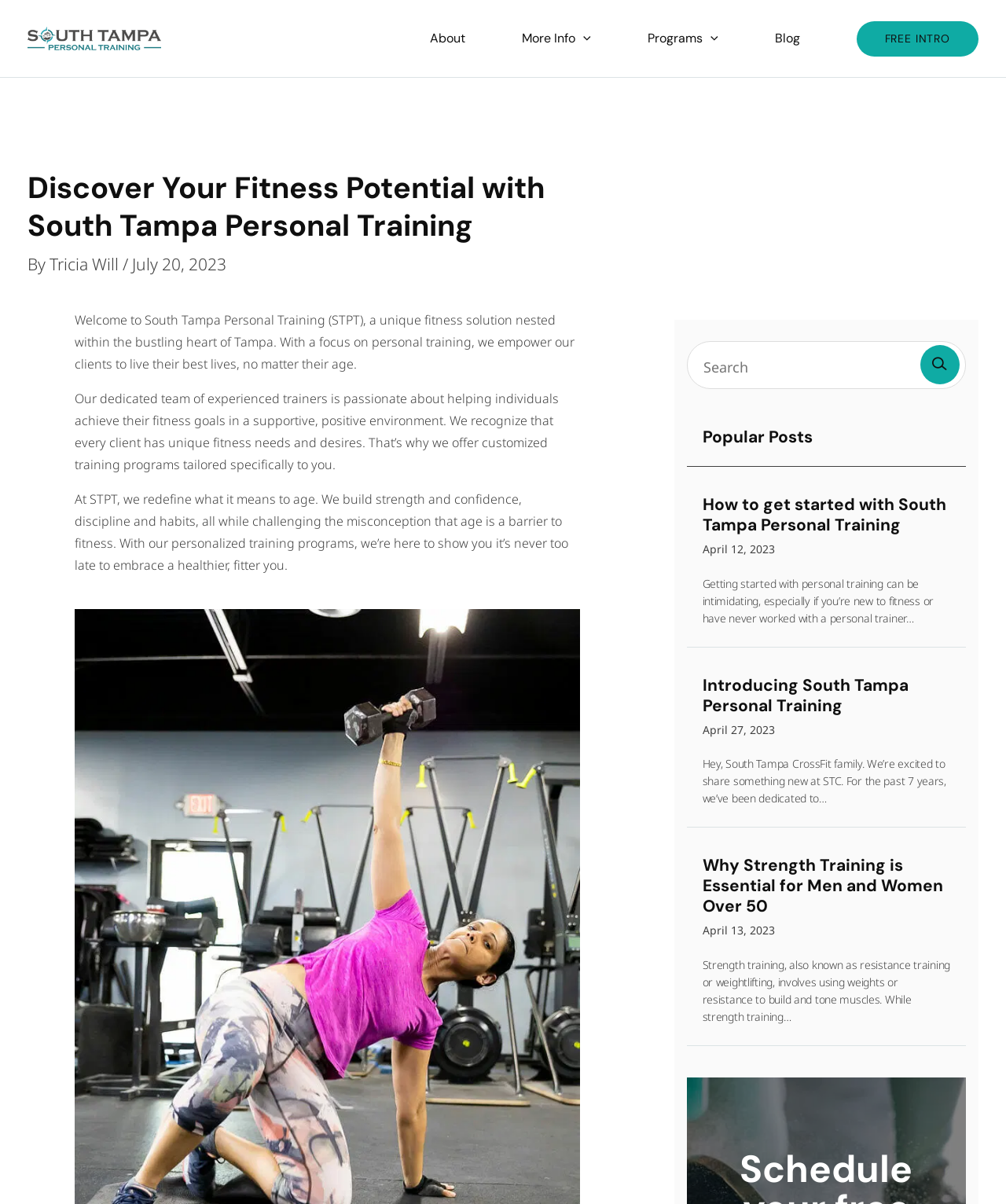Please find the bounding box coordinates of the element's region to be clicked to carry out this instruction: "Contact support via email".

None